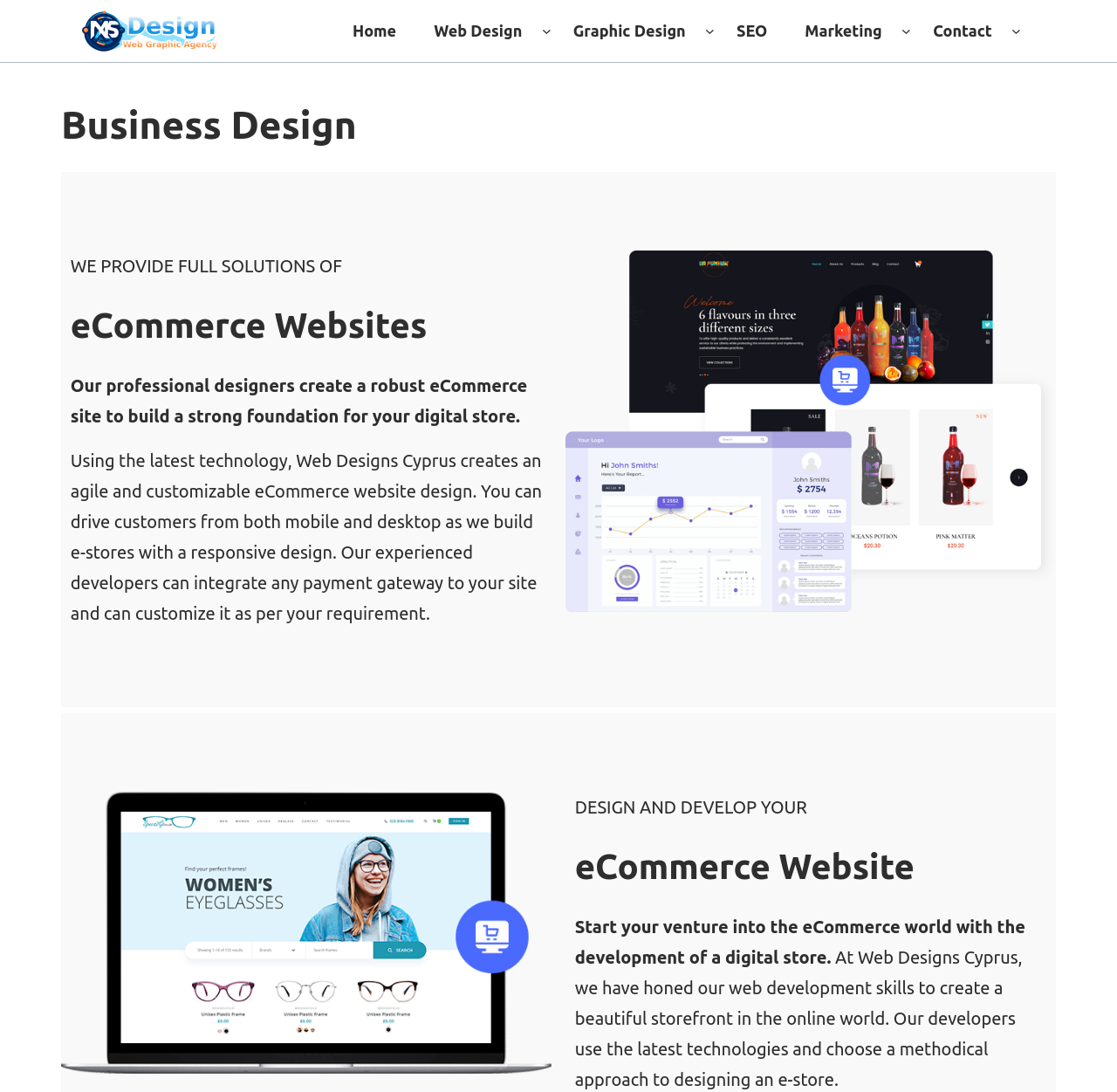Given the description "Contact", provide the bounding box coordinates of the corresponding UI element.

[0.821, 0.009, 0.902, 0.048]